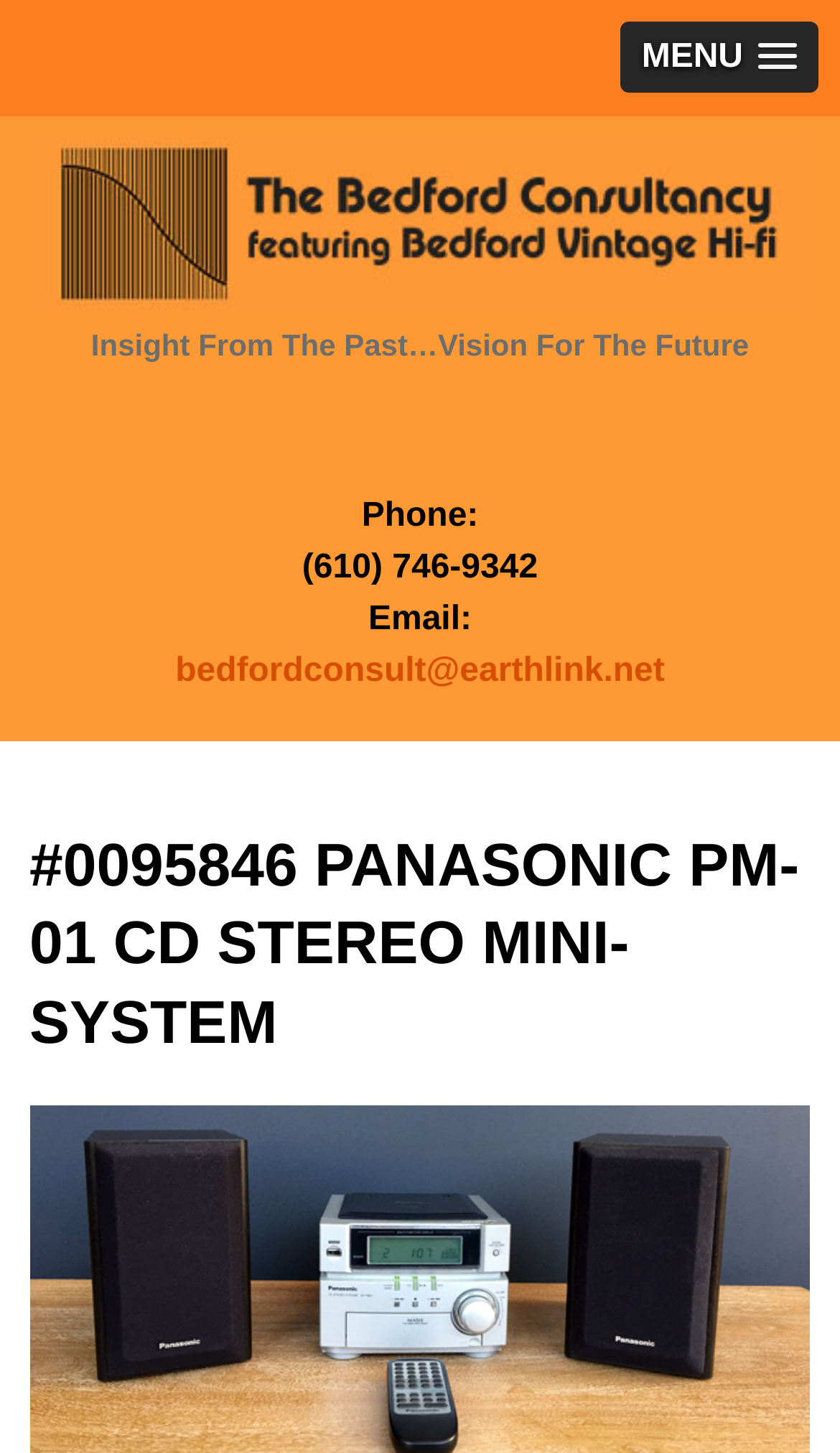What is the company's phone number?
Based on the screenshot, provide your answer in one word or phrase.

(610) 746-9342